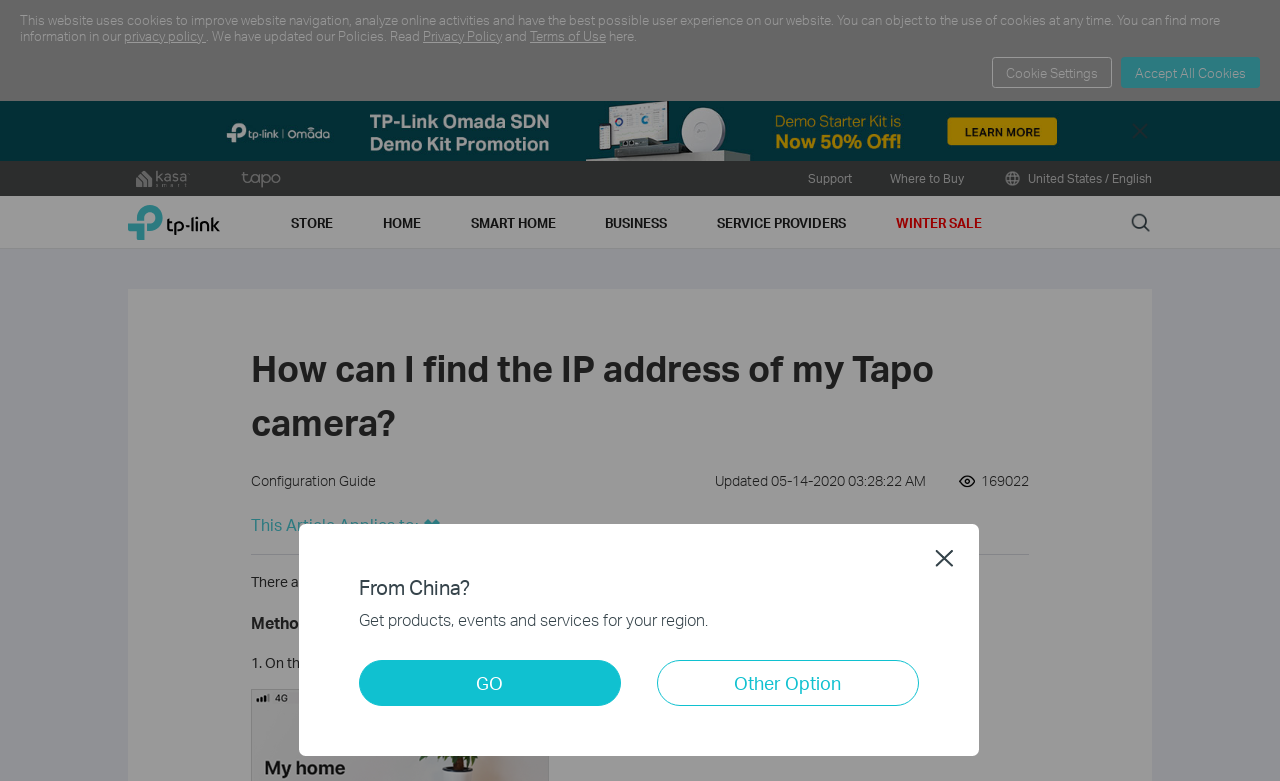Please find the bounding box coordinates of the element's region to be clicked to carry out this instruction: "Search for something".

None